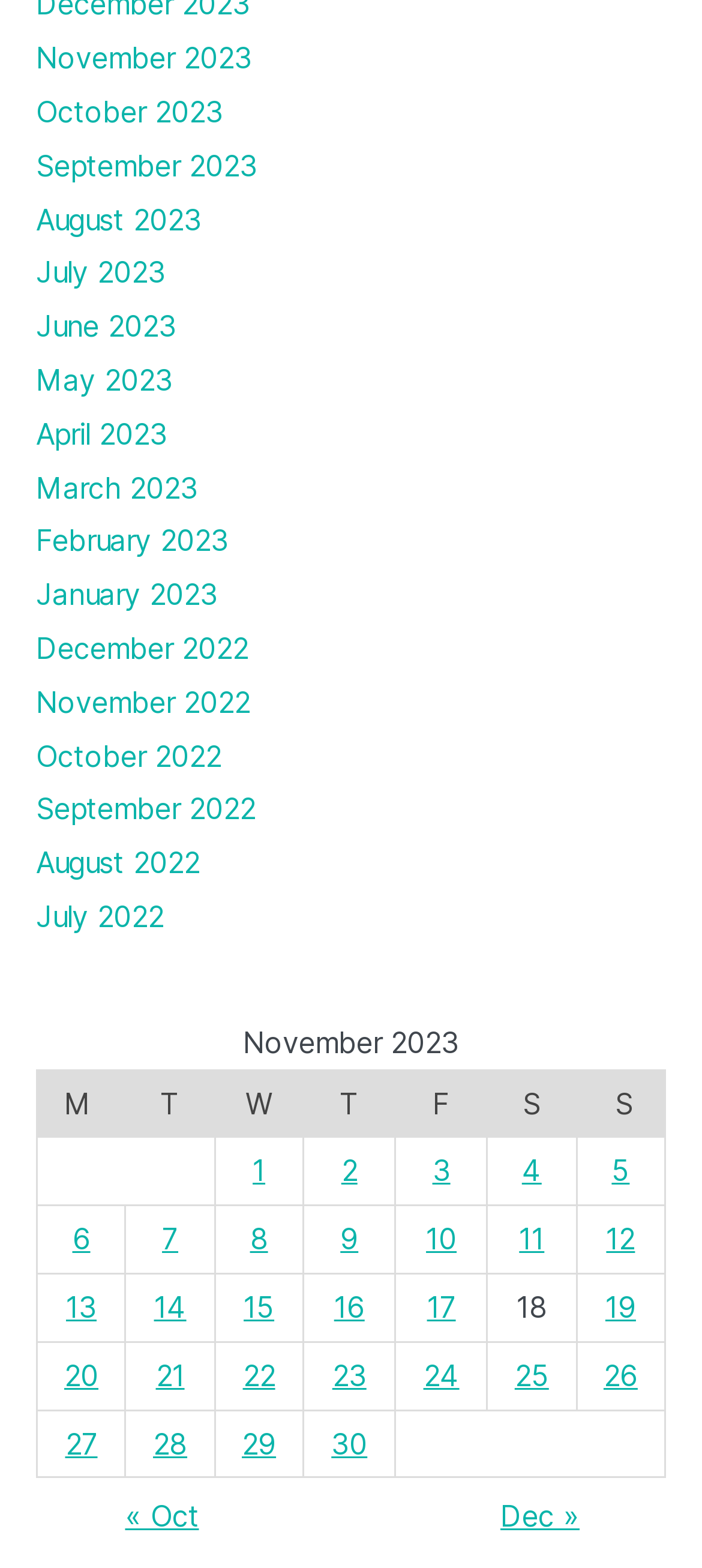How many columns are in the table?
Relying on the image, give a concise answer in one word or a brief phrase.

7